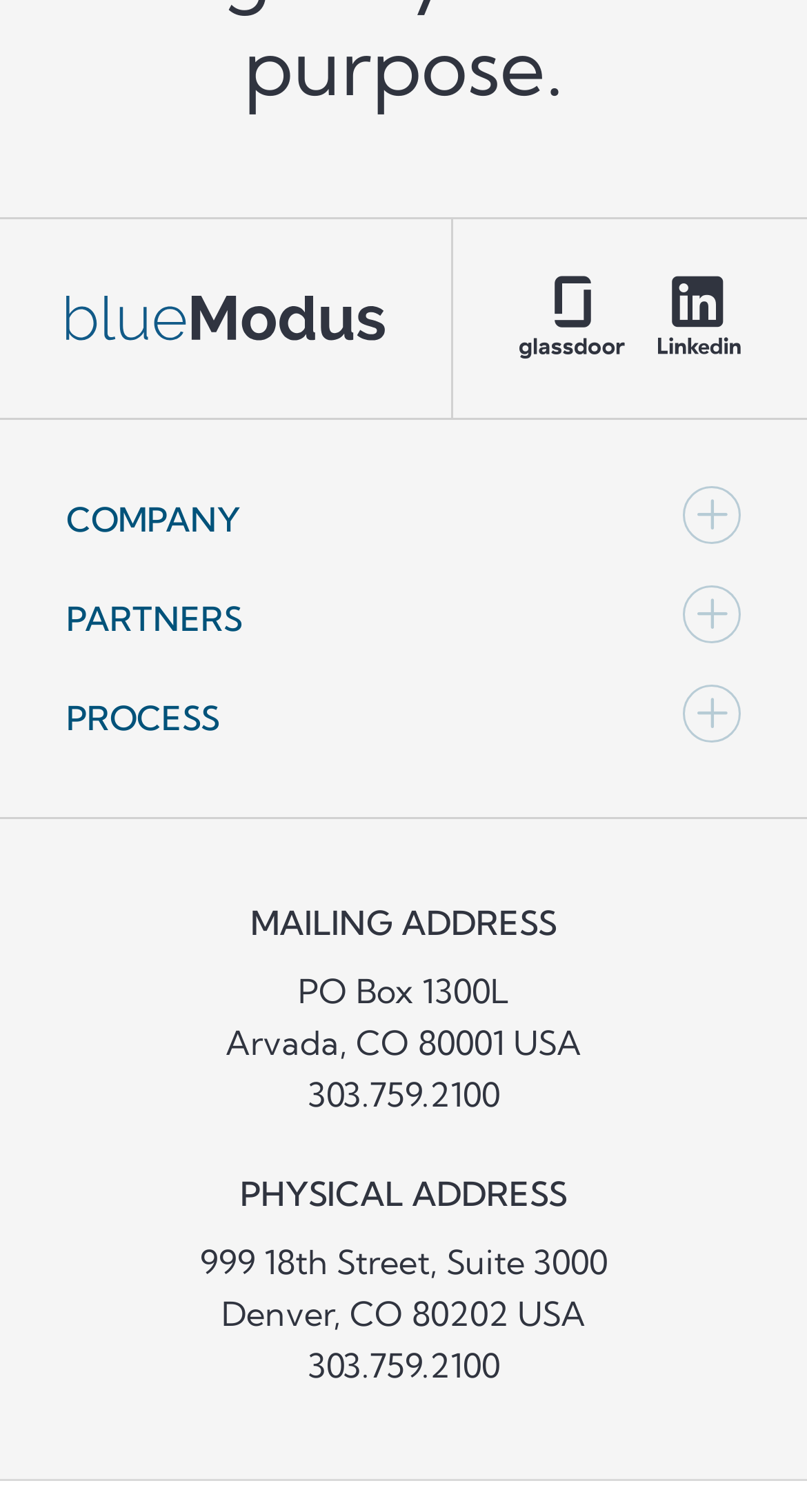What is the phone number of the company?
Observe the image and answer the question with a one-word or short phrase response.

303.759.2100